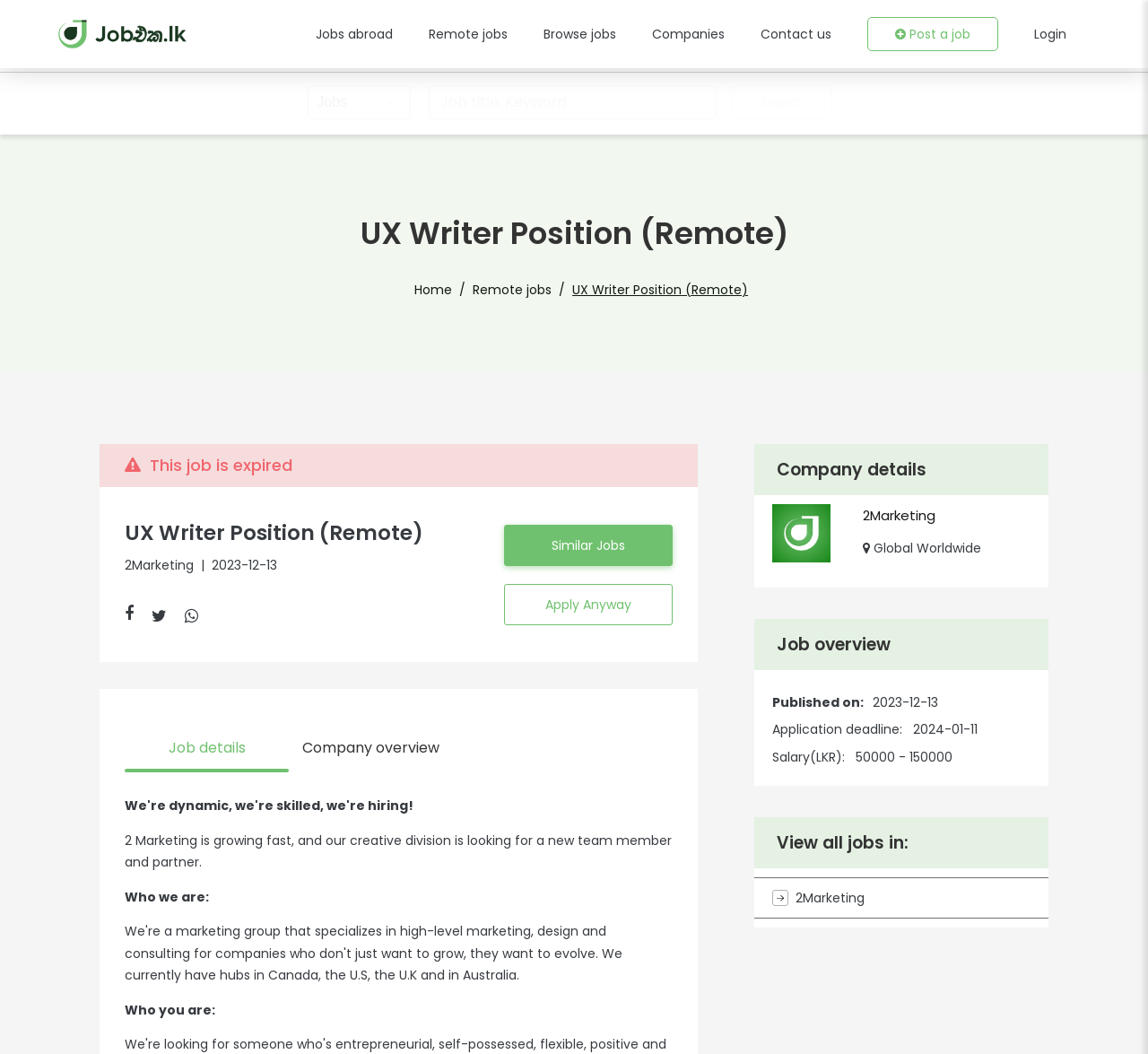Locate the bounding box coordinates of the clickable region necessary to complete the following instruction: "Login". Provide the coordinates in the format of four float numbers between 0 and 1, i.e., [left, top, right, bottom].

[0.901, 0.022, 0.929, 0.043]